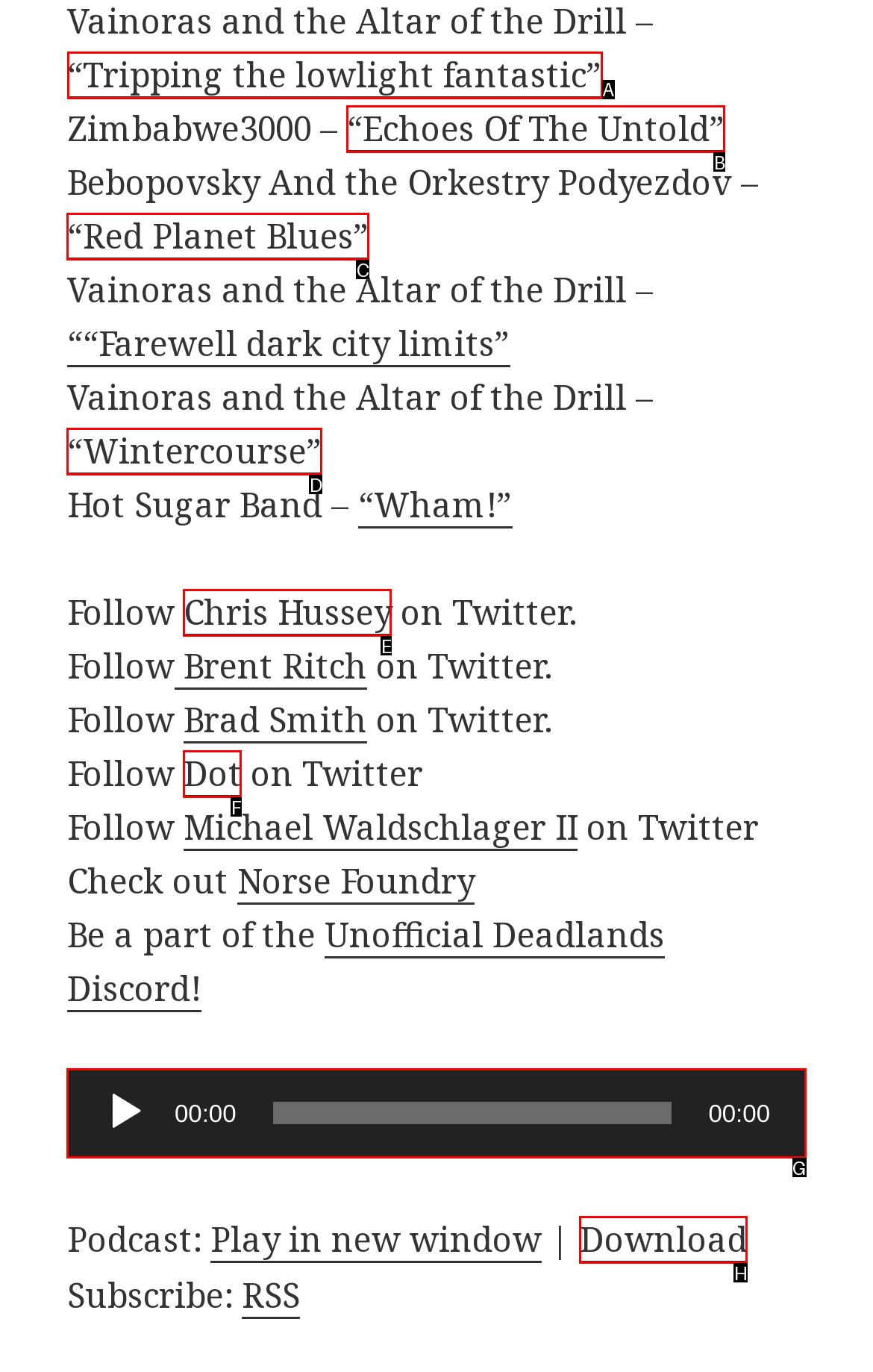Specify which element within the red bounding boxes should be clicked for this task: Click on the link '“Tripping the lowlight fantastic”' Respond with the letter of the correct option.

A